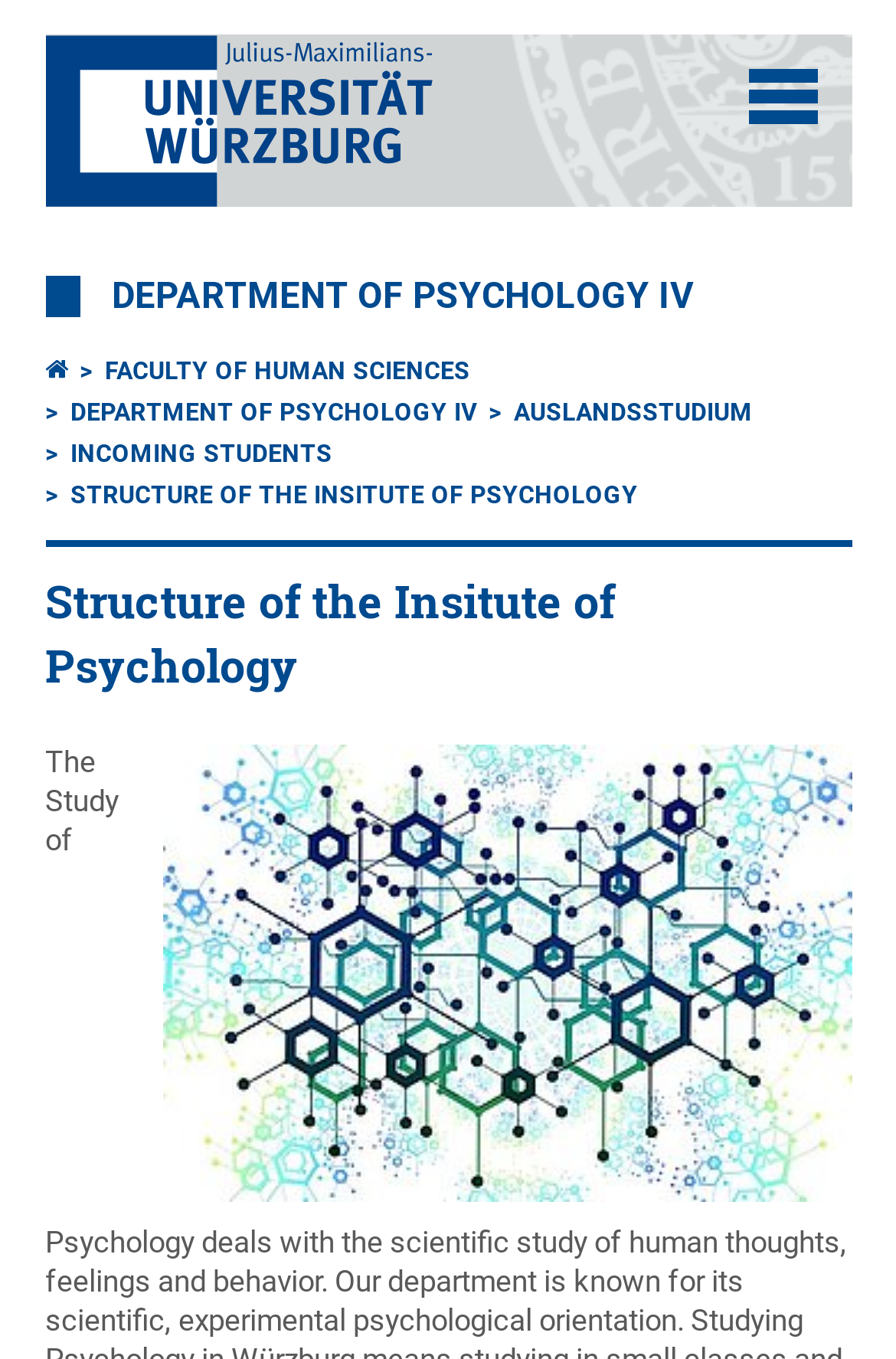Highlight the bounding box coordinates of the region I should click on to meet the following instruction: "Go to startpage".

[0.05, 0.025, 0.486, 0.16]